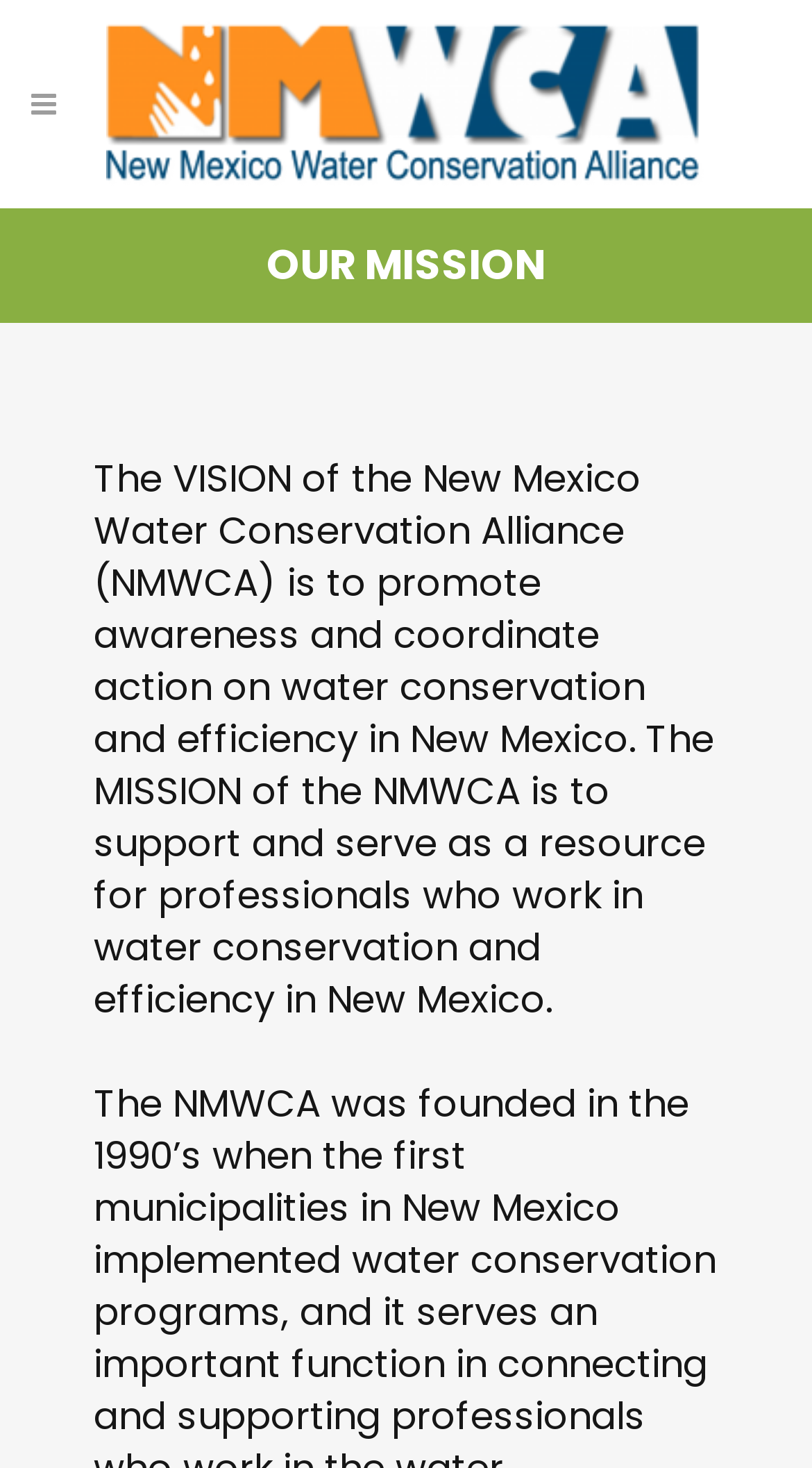What is the vision of NMWCA?
From the screenshot, supply a one-word or short-phrase answer.

Promote awareness